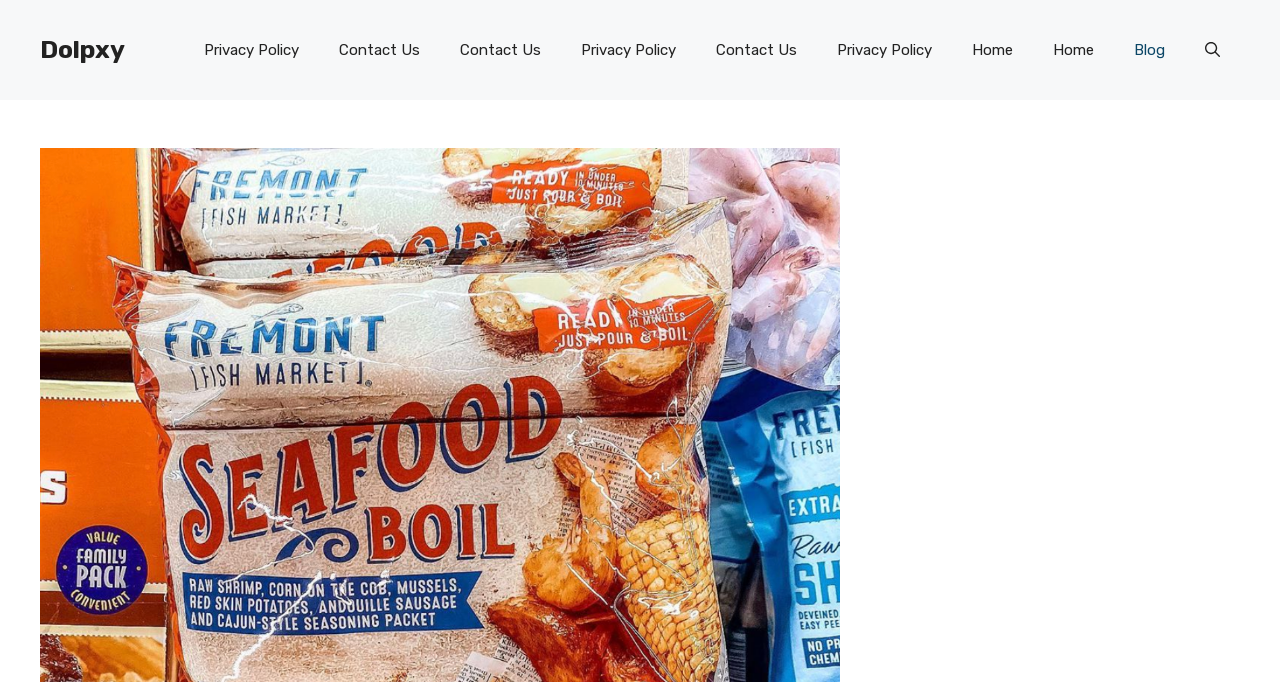Give a succinct answer to this question in a single word or phrase: 
Are there any duplicate links in the navigation?

Yes